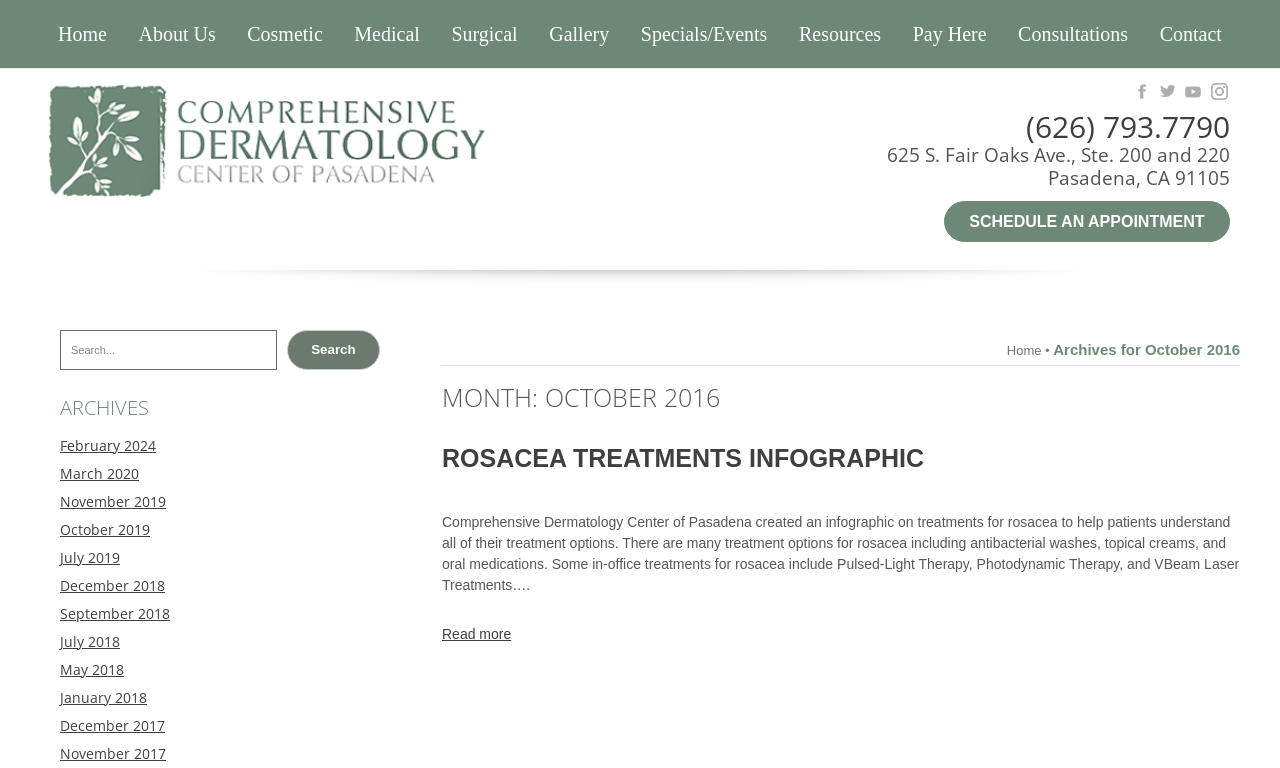Kindly determine the bounding box coordinates of the area that needs to be clicked to fulfill this instruction: "Follow Us on Facebook".

[0.883, 0.104, 0.9, 0.141]